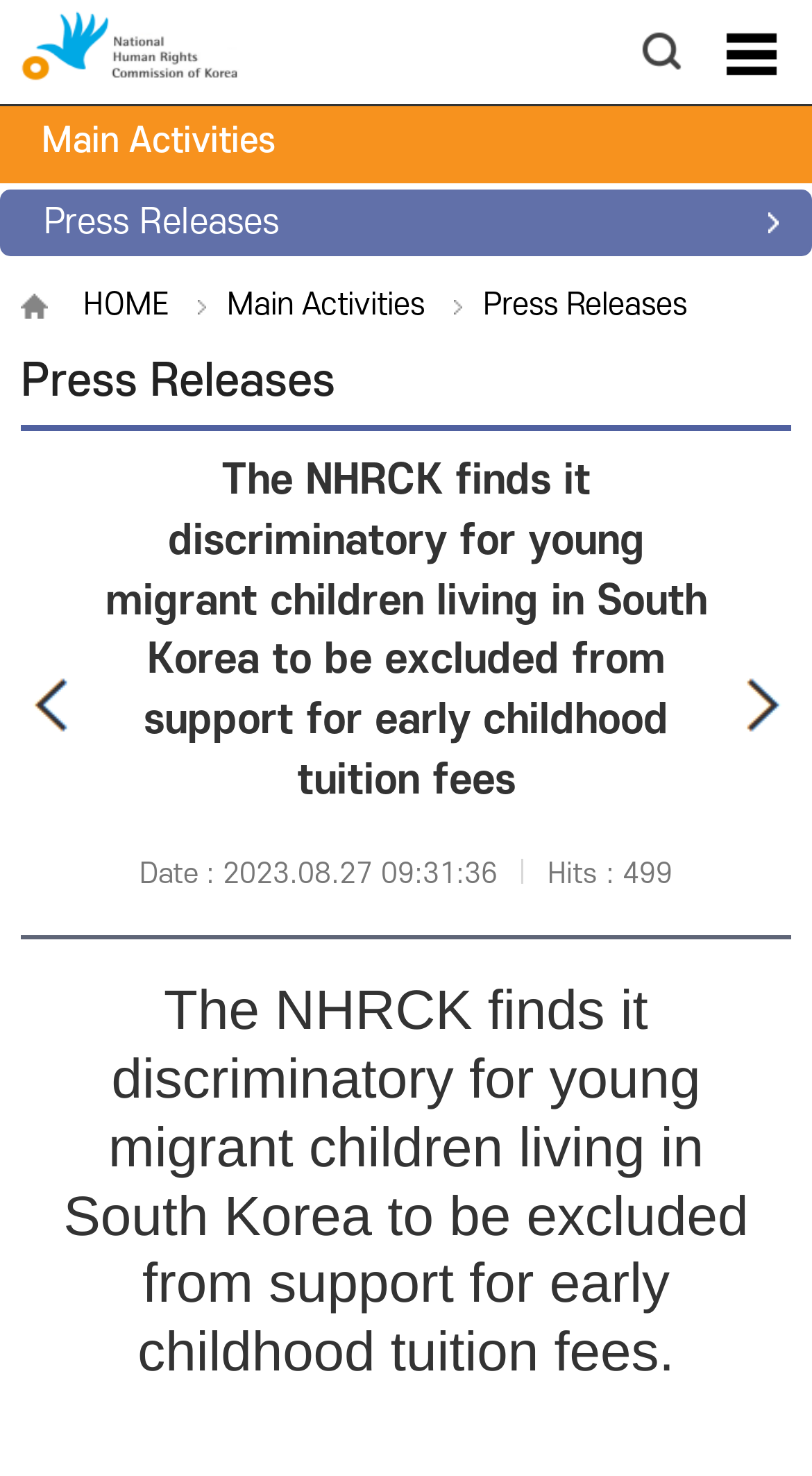What is the date of this press release? Based on the screenshot, please respond with a single word or phrase.

2023.08.27 09:31:36